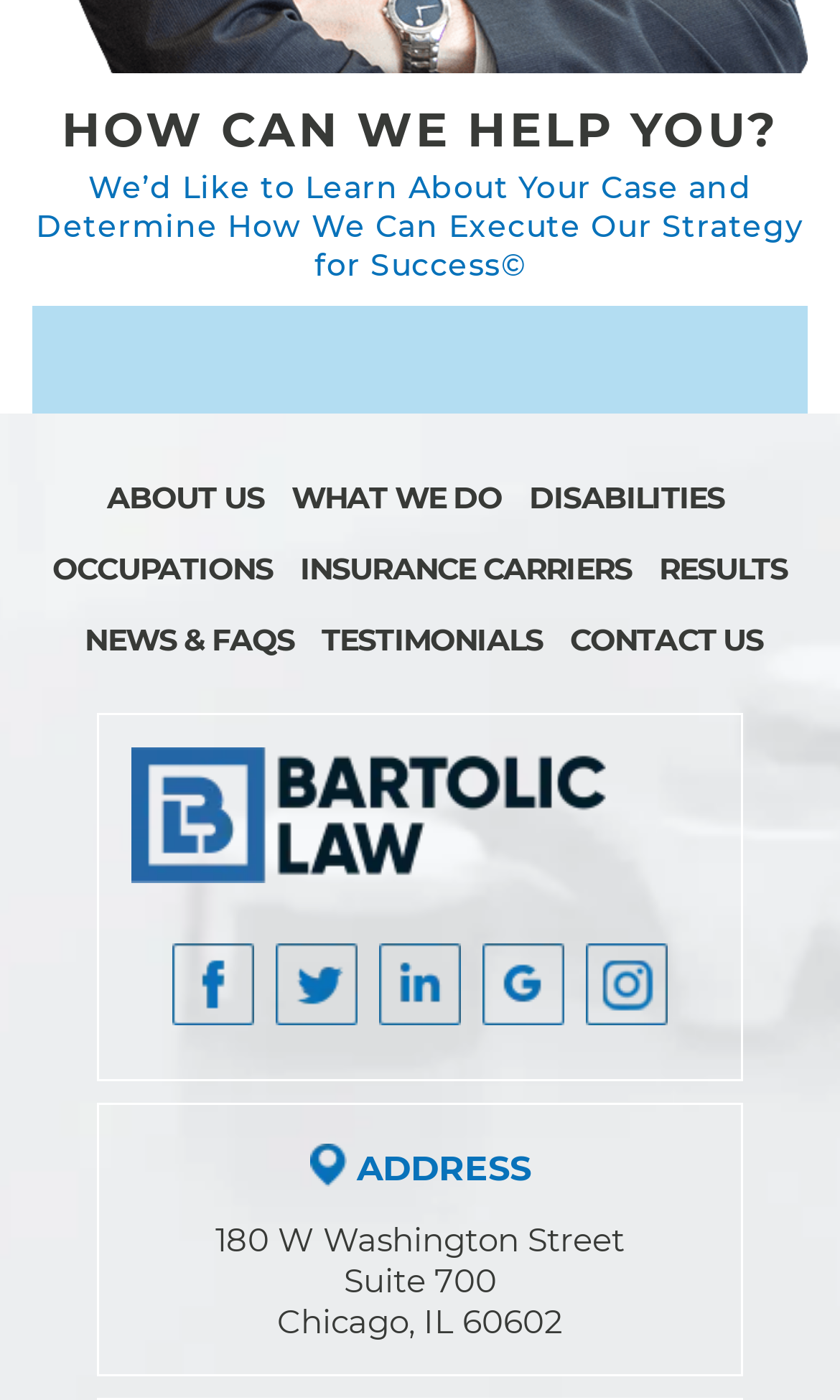Respond to the question below with a single word or phrase:
How many main sections are there on the top menu?

7